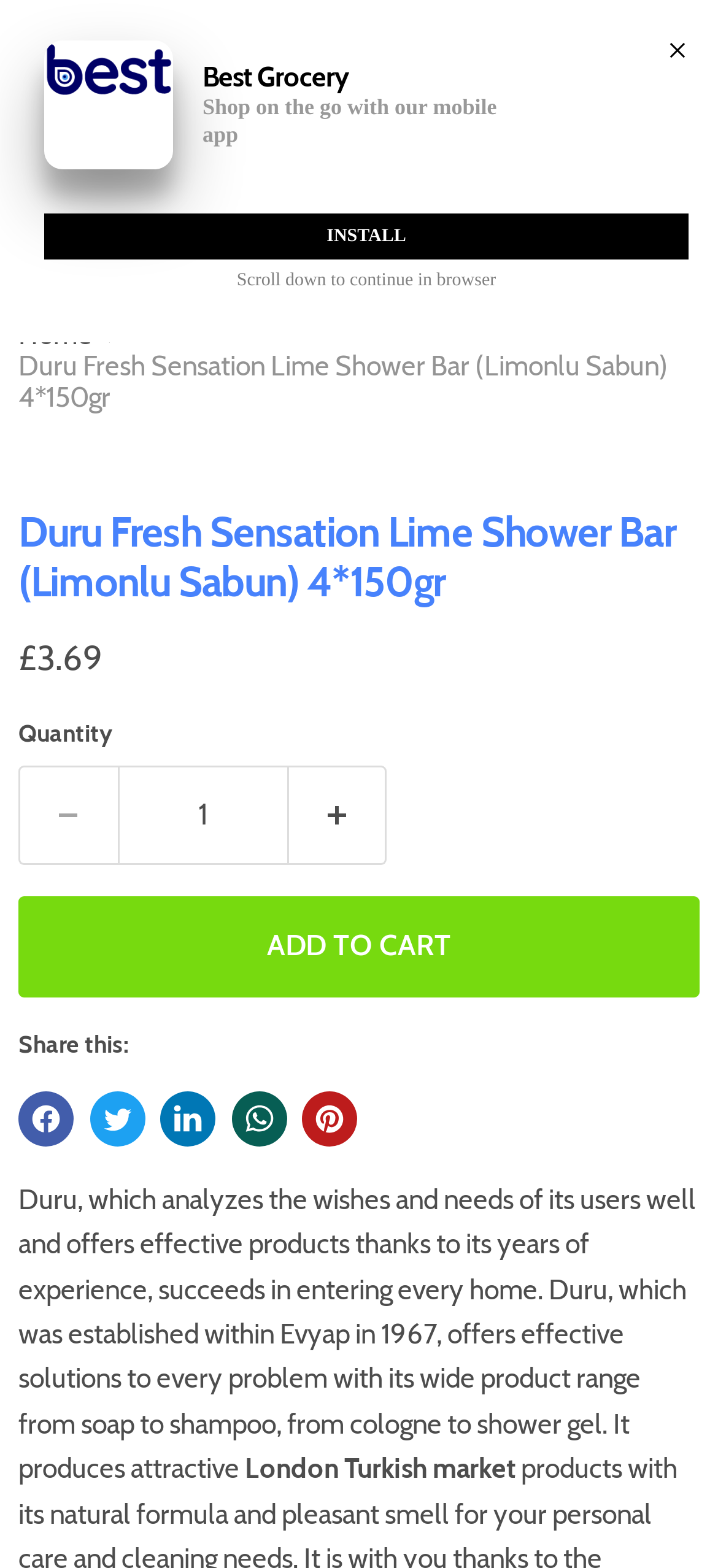Find the bounding box coordinates of the area that needs to be clicked in order to achieve the following instruction: "Download the app". The coordinates should be specified as four float numbers between 0 and 1, i.e., [left, top, right, bottom].

[0.642, 0.041, 0.921, 0.081]